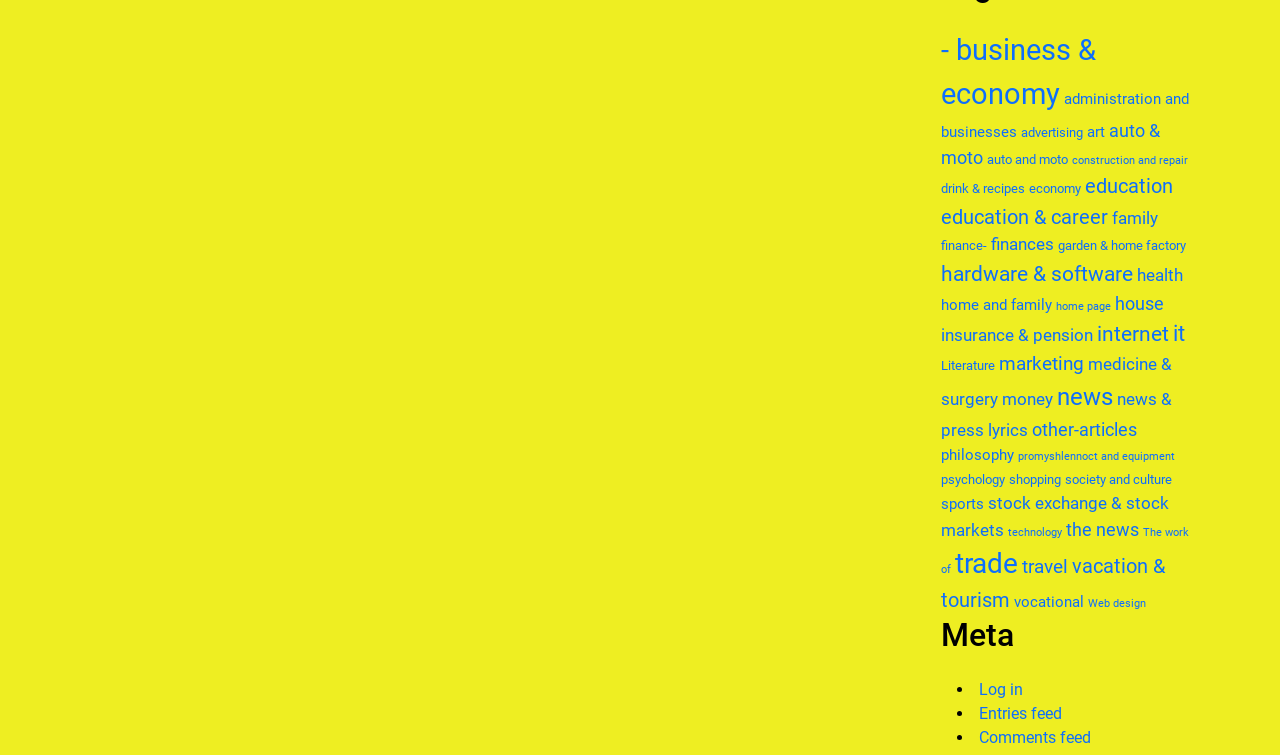Is there a category related to education?
Using the picture, provide a one-word or short phrase answer.

yes